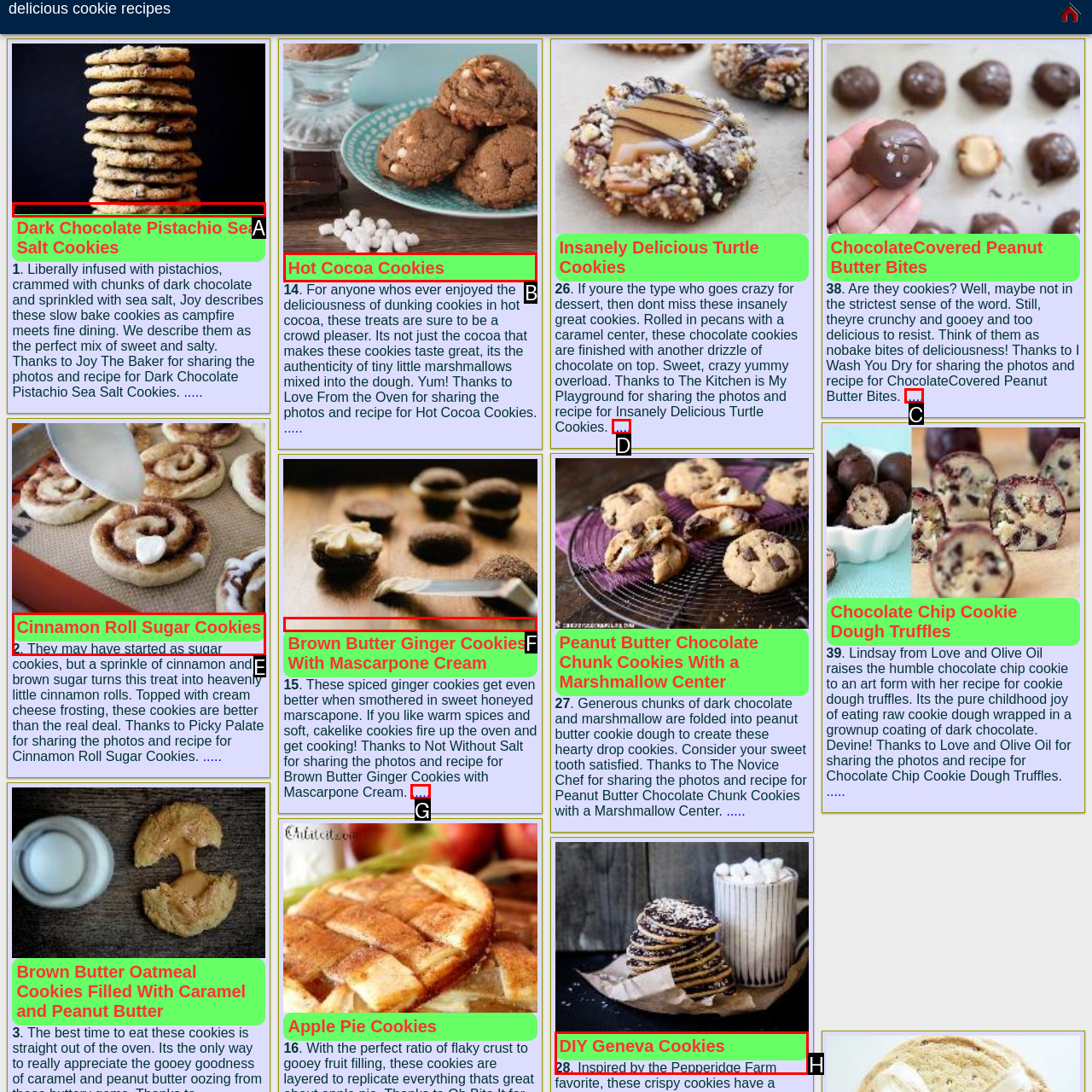Select the letter of the UI element that matches this task: Click on the link to view Hot Cocoa Cookies recipe
Provide the answer as the letter of the correct choice.

B